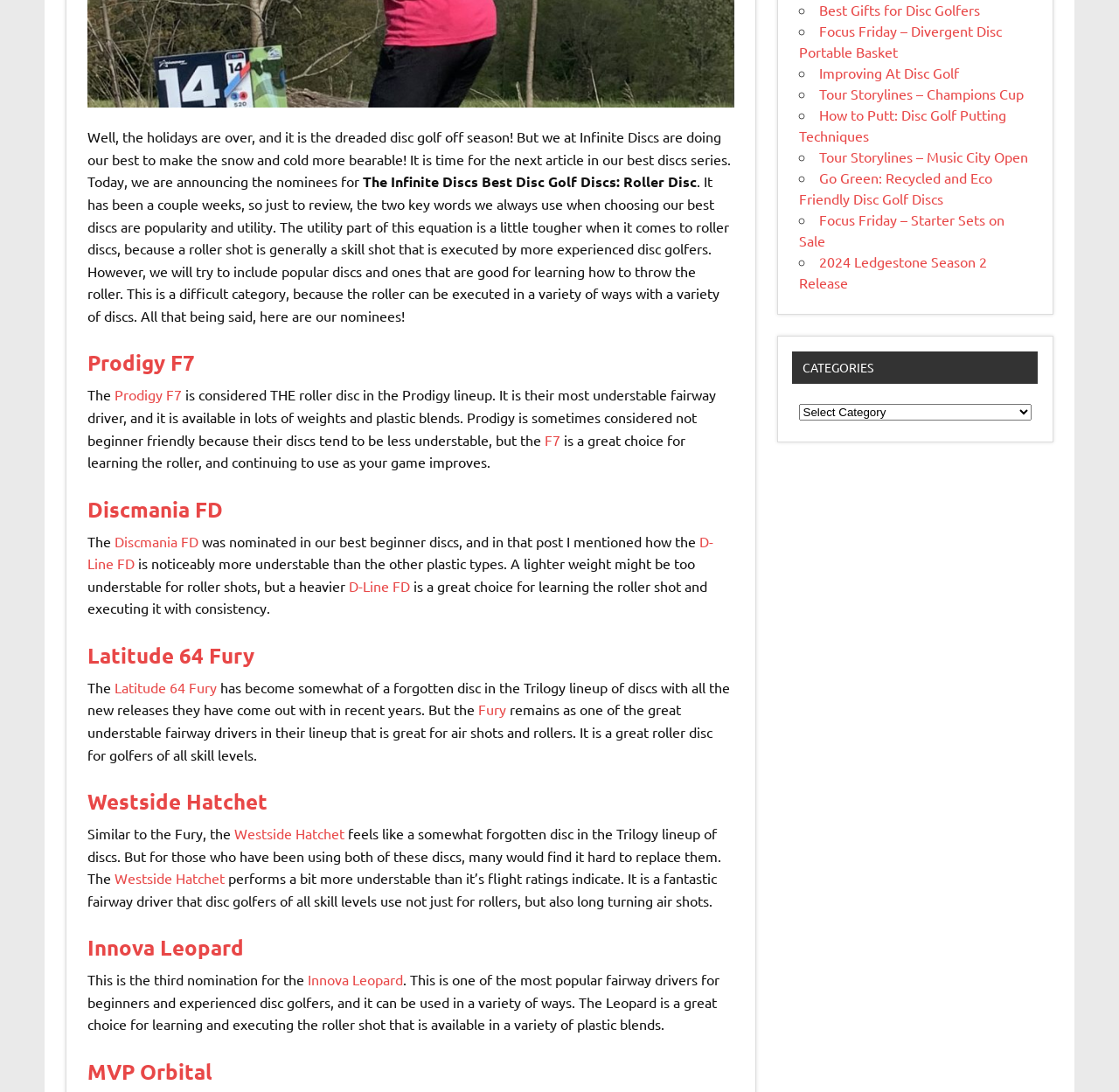Please find the bounding box coordinates (top-left x, top-left y, bottom-right x, bottom-right y) in the screenshot for the UI element described as follows: Westside Hatchet

[0.103, 0.796, 0.201, 0.812]